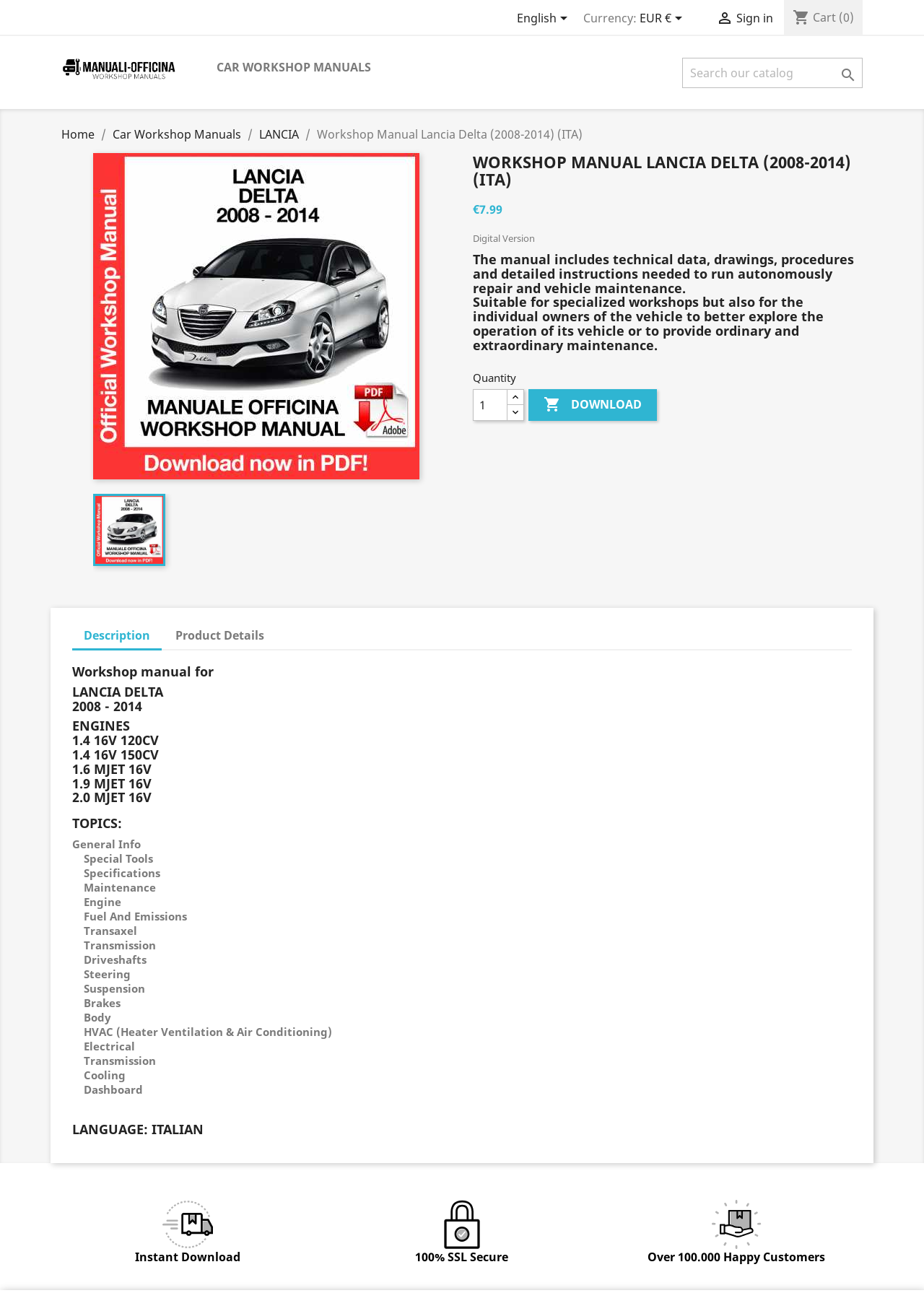Pinpoint the bounding box coordinates of the clickable area necessary to execute the following instruction: "Increase the quantity". The coordinates should be given as four float numbers between 0 and 1, namely [left, top, right, bottom].

[0.548, 0.298, 0.567, 0.31]